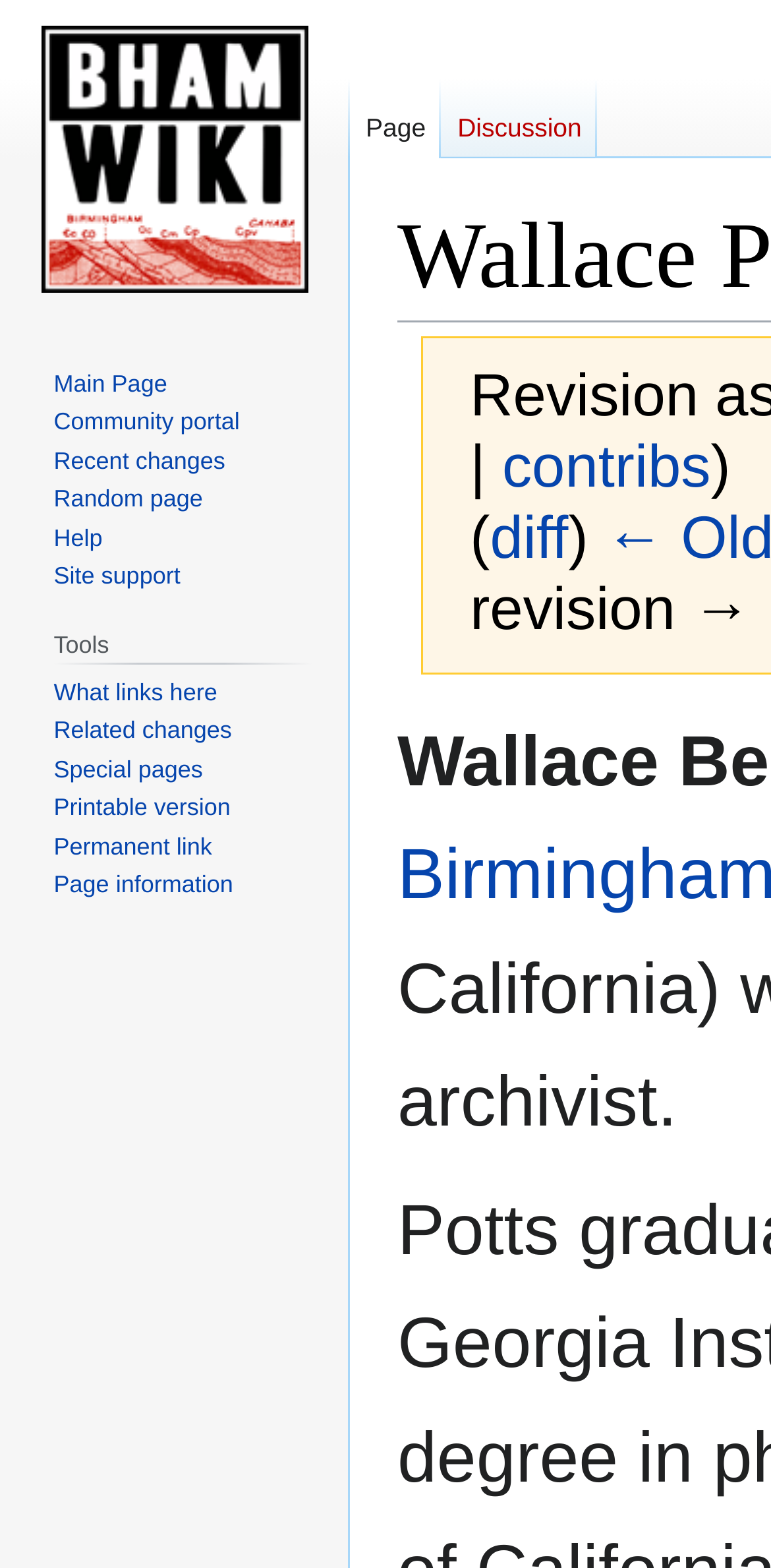Identify the coordinates of the bounding box for the element described below: "title="Visit the main page"". Return the coordinates as four float numbers between 0 and 1: [left, top, right, bottom].

[0.021, 0.0, 0.431, 0.202]